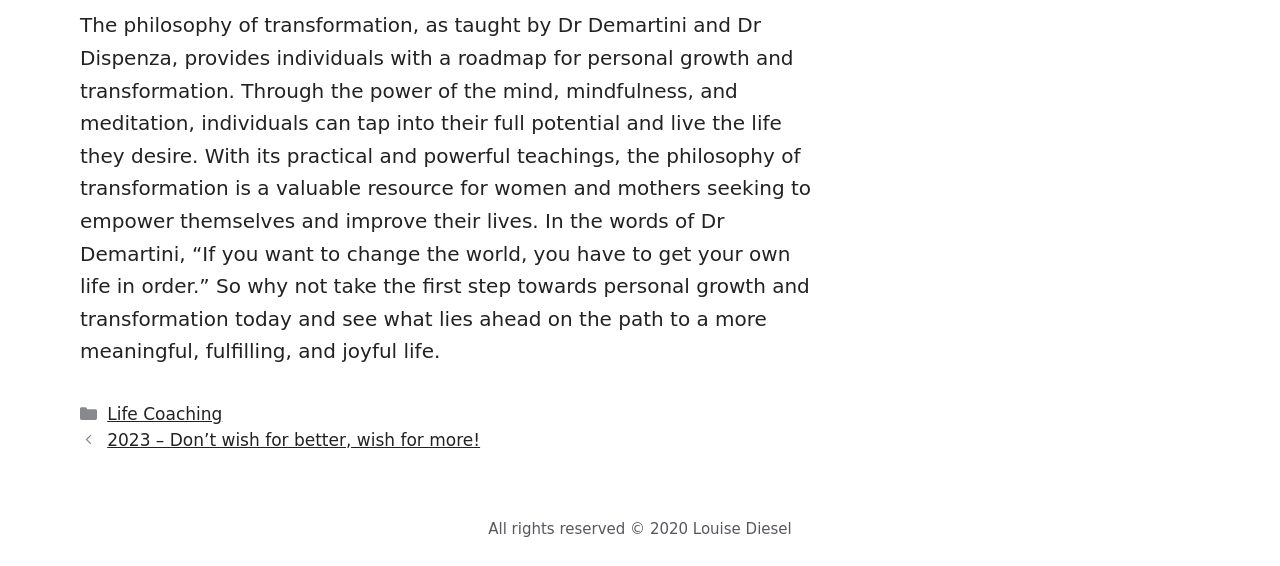Provide a one-word or short-phrase response to the question:
What is the category of the current post?

Life Coaching